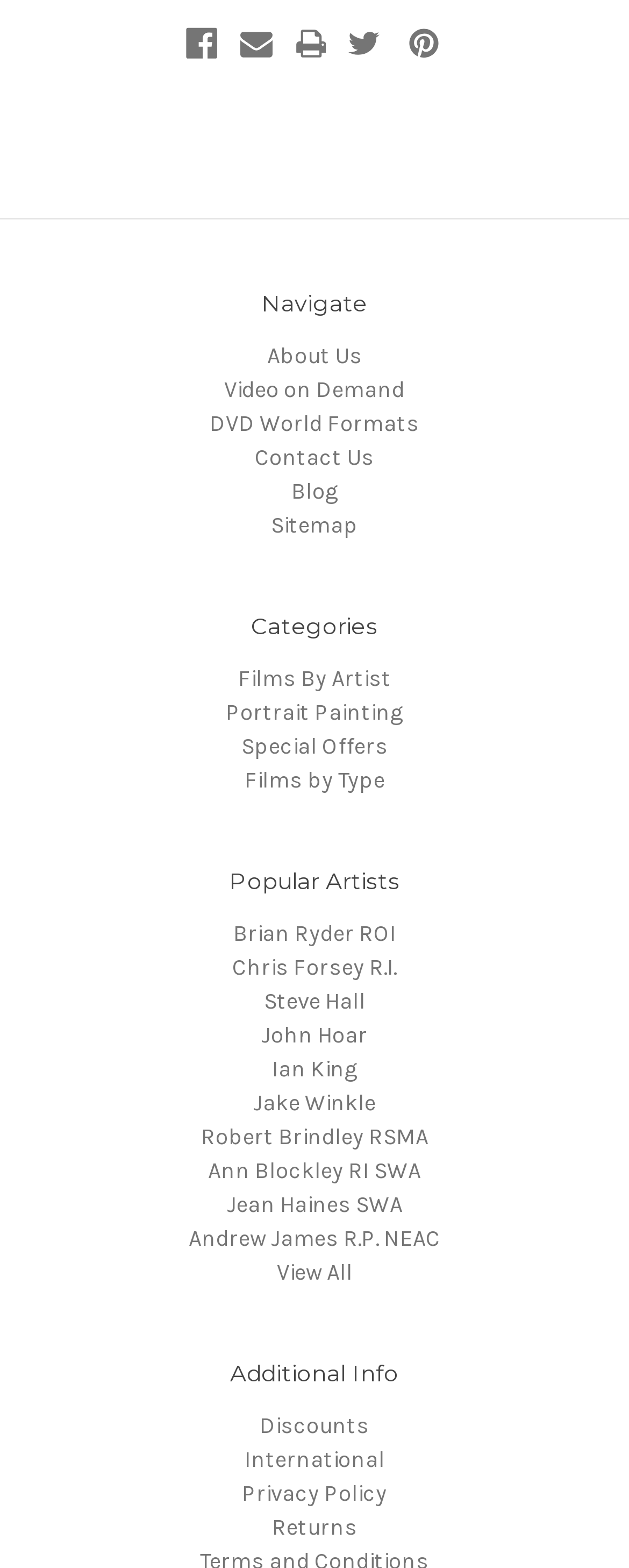Determine the bounding box coordinates for the UI element described. Format the coordinates as (top-left x, top-left y, bottom-right x, bottom-right y) and ensure all values are between 0 and 1. Element description: Andrew James R.P. NEAC

[0.3, 0.781, 0.7, 0.798]